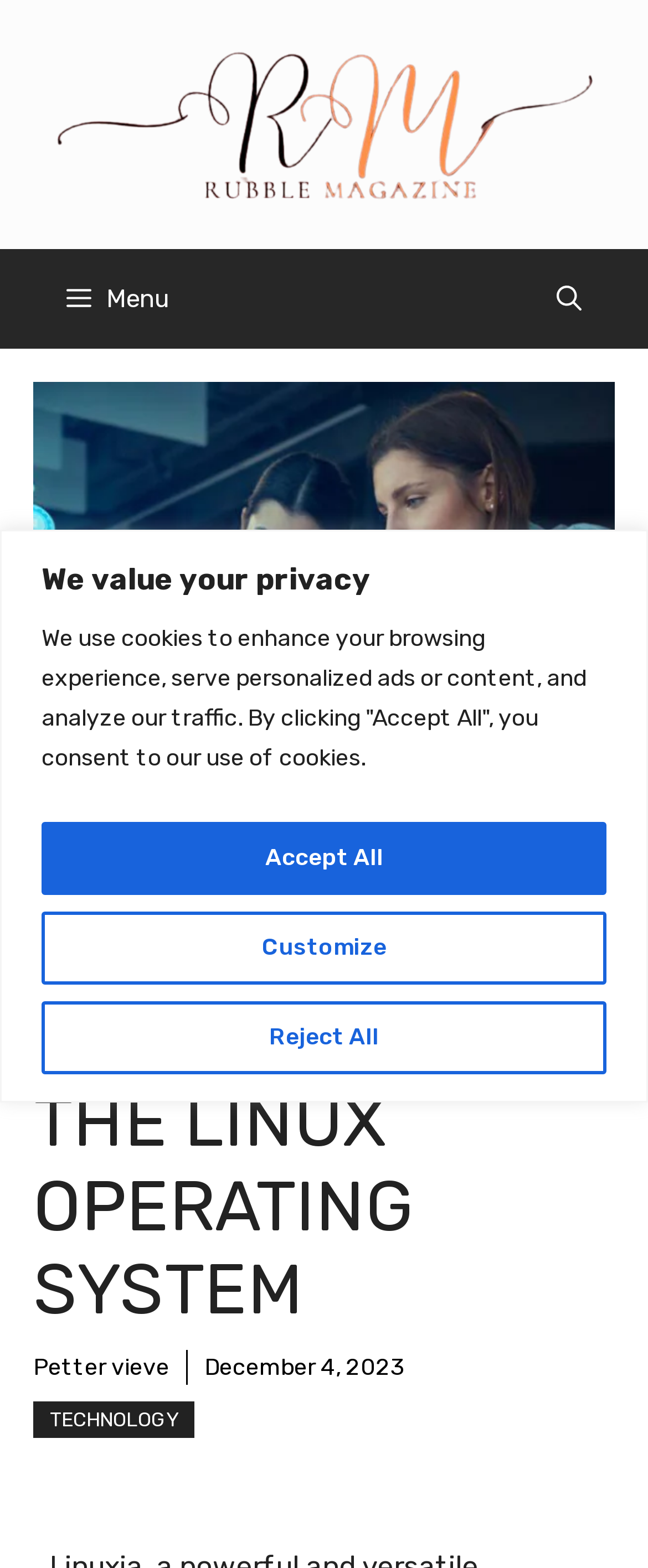Determine the bounding box coordinates of the section to be clicked to follow the instruction: "Open search". The coordinates should be given as four float numbers between 0 and 1, formatted as [left, top, right, bottom].

[0.808, 0.159, 0.949, 0.223]